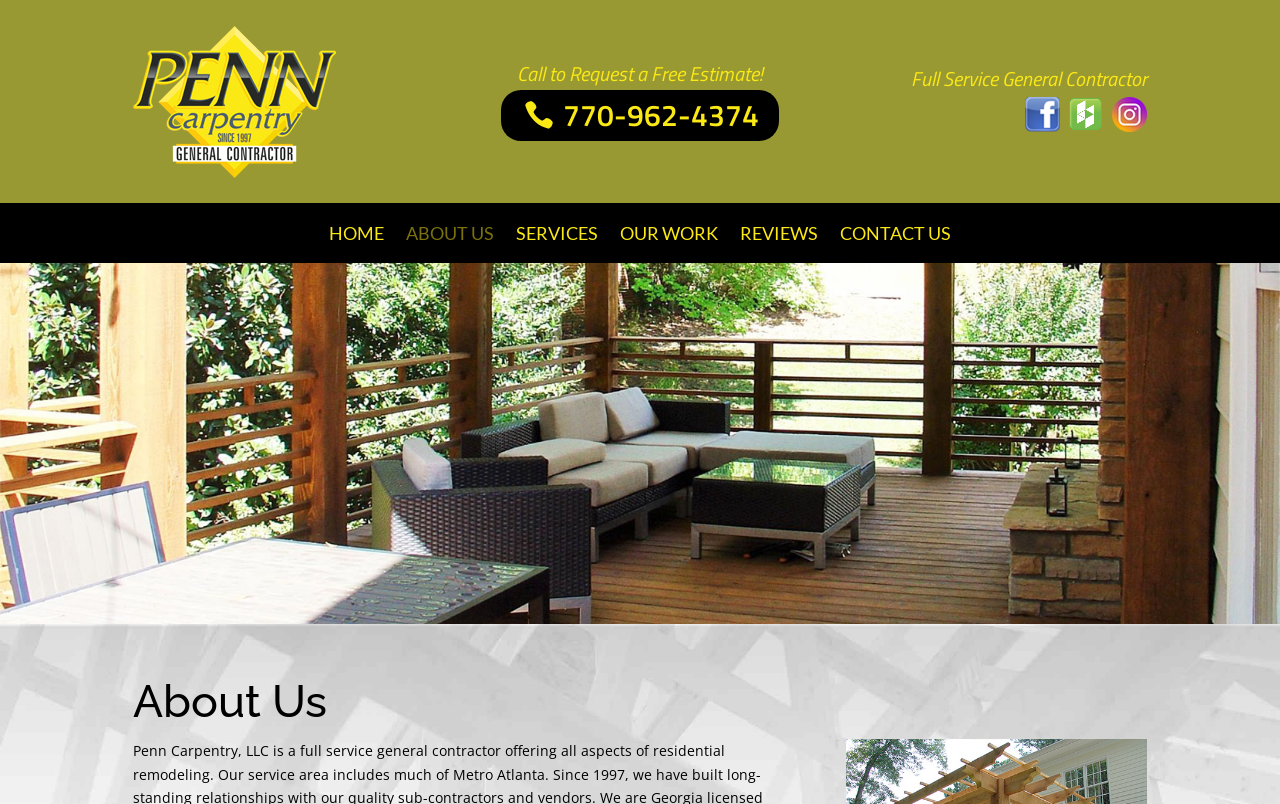Please find the bounding box coordinates in the format (top-left x, top-left y, bottom-right x, bottom-right y) for the given element description. Ensure the coordinates are floating point numbers between 0 and 1. Description: Services

[0.403, 0.281, 0.467, 0.309]